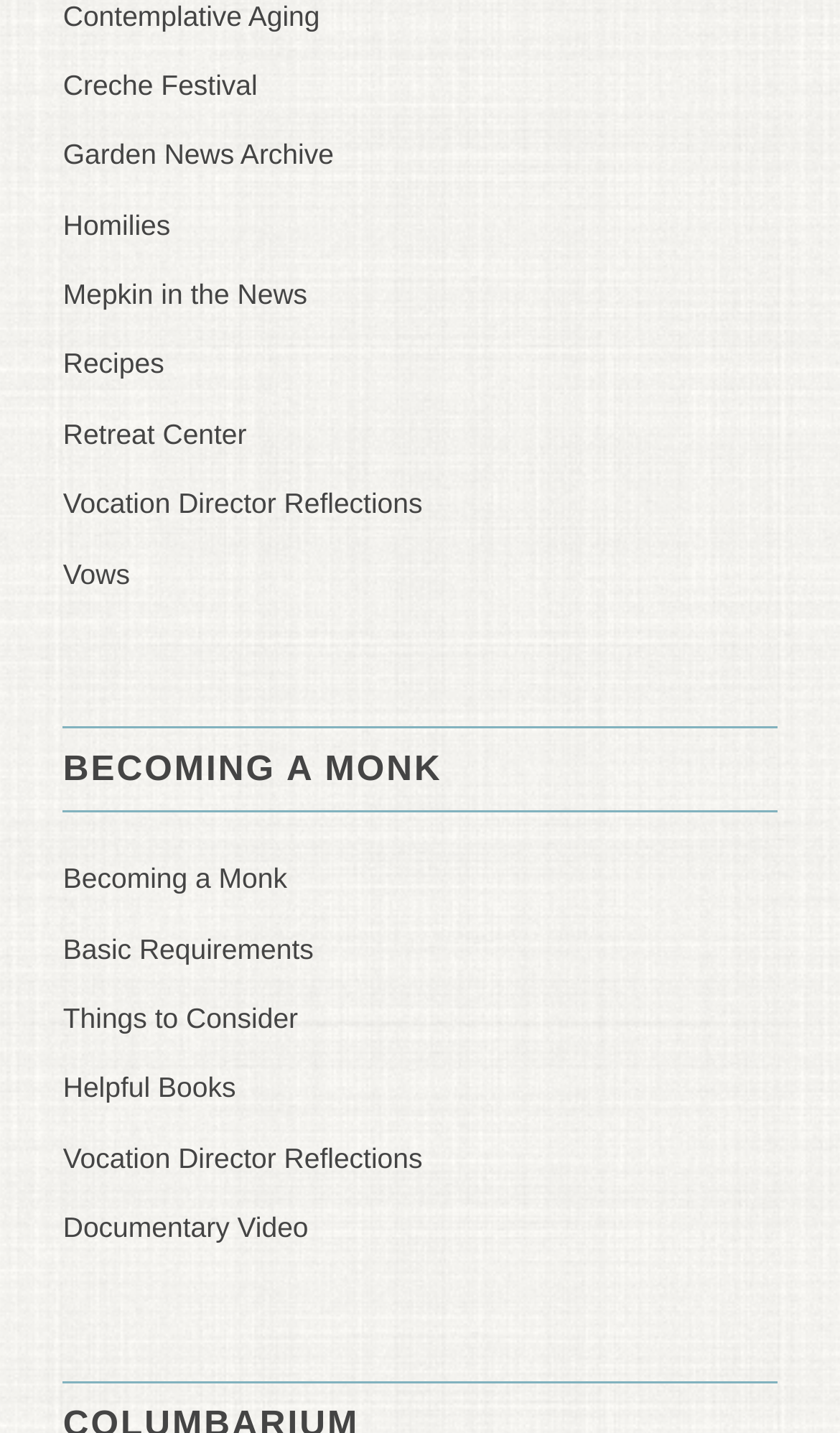Answer briefly with one word or phrase:
How many links are there in the top section?

8